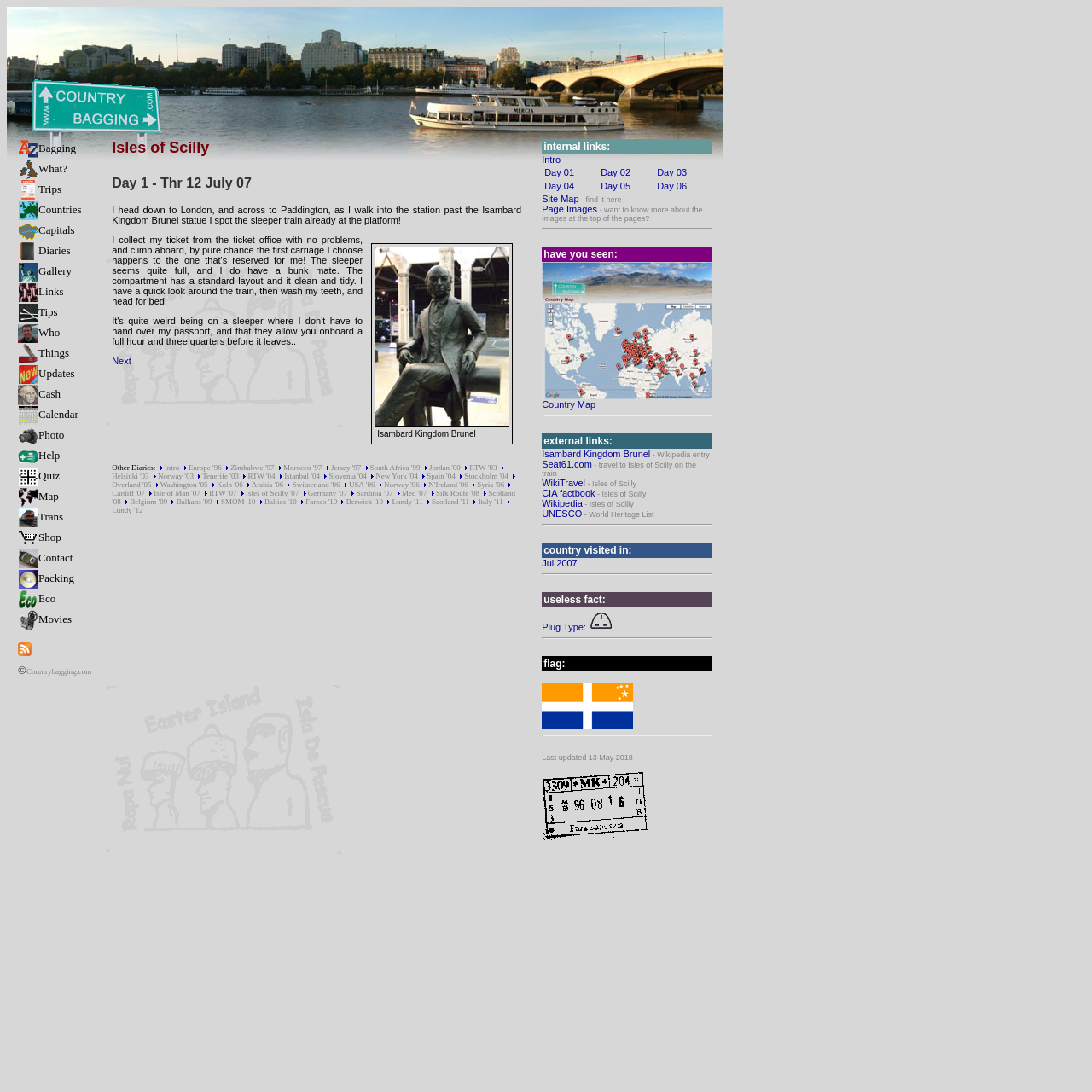What is the name of the train station mentioned in the text?
Provide a fully detailed and comprehensive answer to the question.

The text mentions 'I head down to London, and across to Paddington, as I walk into the station past the Isambard Kingdom Brunel statue'. This indicates that the train station being referred to is Paddington.